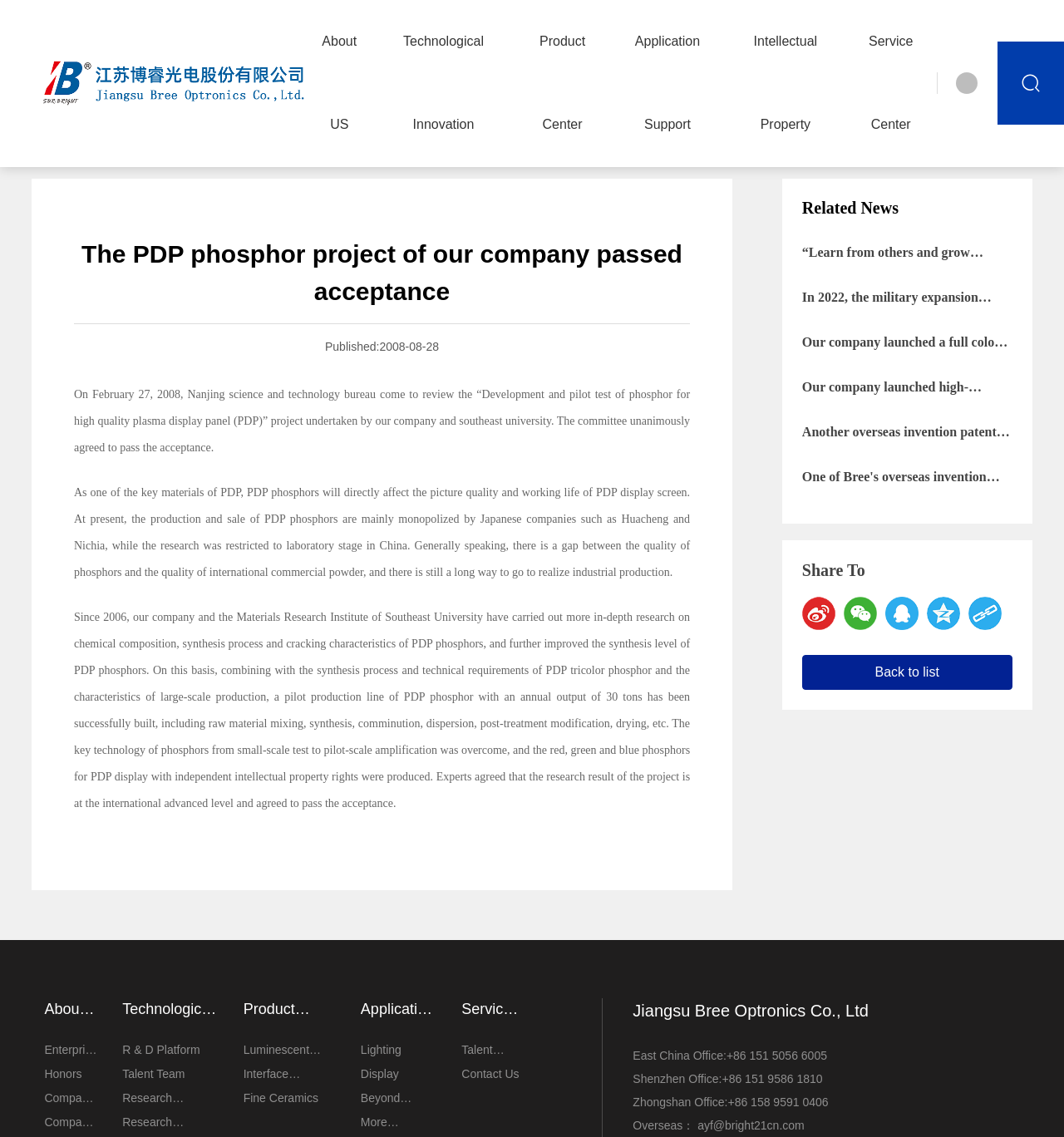Please locate the bounding box coordinates of the element that needs to be clicked to achieve the following instruction: "check publications". The coordinates should be four float numbers between 0 and 1, i.e., [left, top, right, bottom].

None